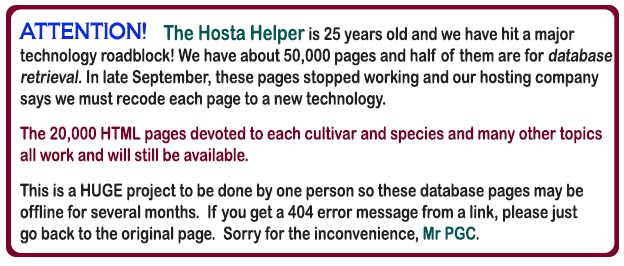Provide a thorough description of the image, including all visible elements.

The image features an announcement regarding "The Hosta Helper," emphasizing the challenges faced due to a technological transition. The attention-grabbing banner highlights that the resource has been serving the community for 25 years and currently hosts approximately 50,000 pages, with about half dedicated to database retrieval. It explains that in late September, the website experienced functionality issues, necessitating a complete recoding of the pages to a new technology.

The text reassures users that the extensive database of 20,000 HTML pages related to various hosta cultivars and other topics will remain accessible despite the ongoing maintenance. It concludes with a note of apology for potential service disruptions and encourages users to revert to original pages if they encounter errors, signed off by Mr. PGC. The overall design is eye-catching, utilizing bold colors and fonts to ensure that the critical information is easily readable.